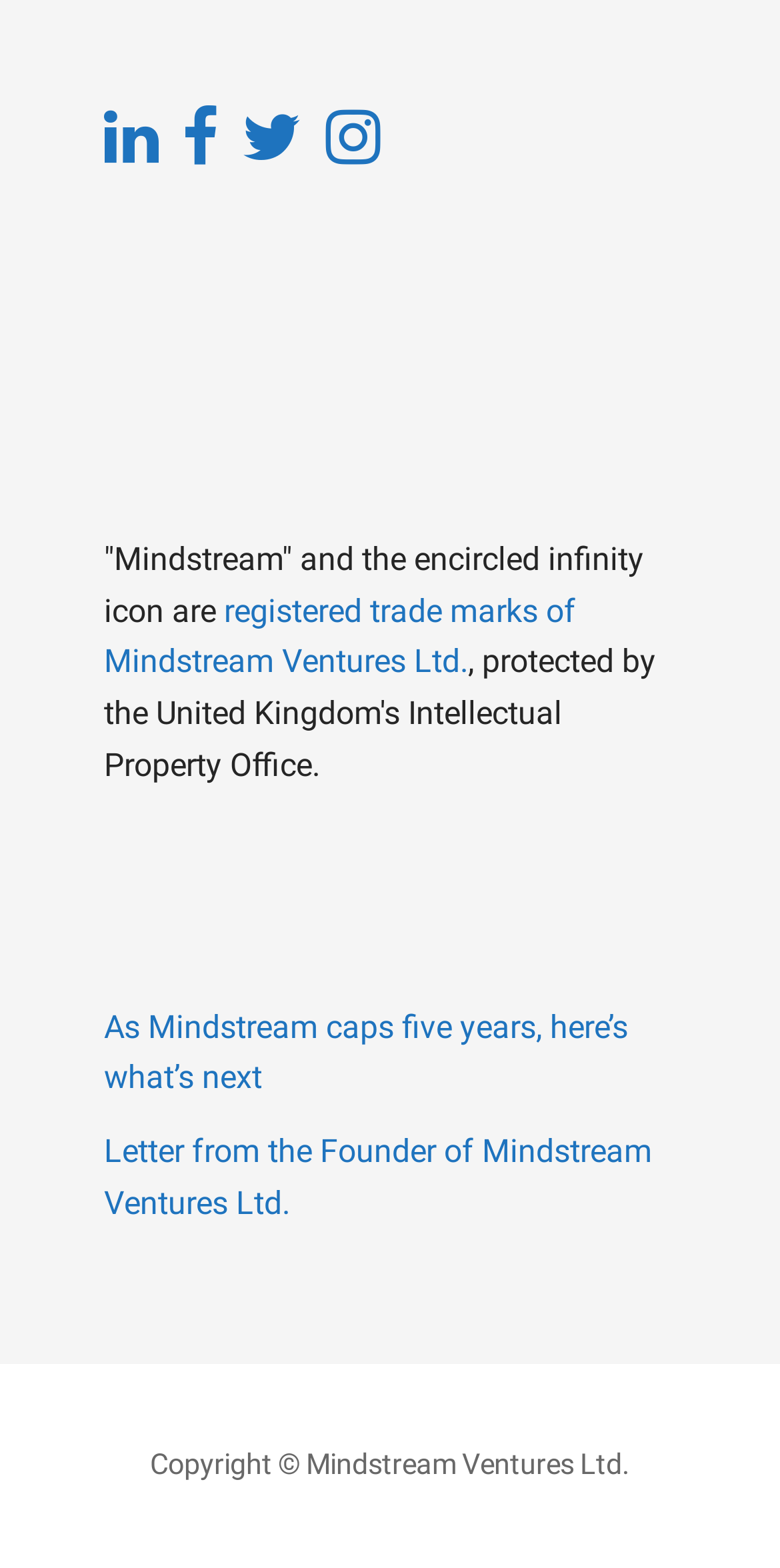How many links are there in the top section?
Look at the image and provide a short answer using one word or a phrase.

4